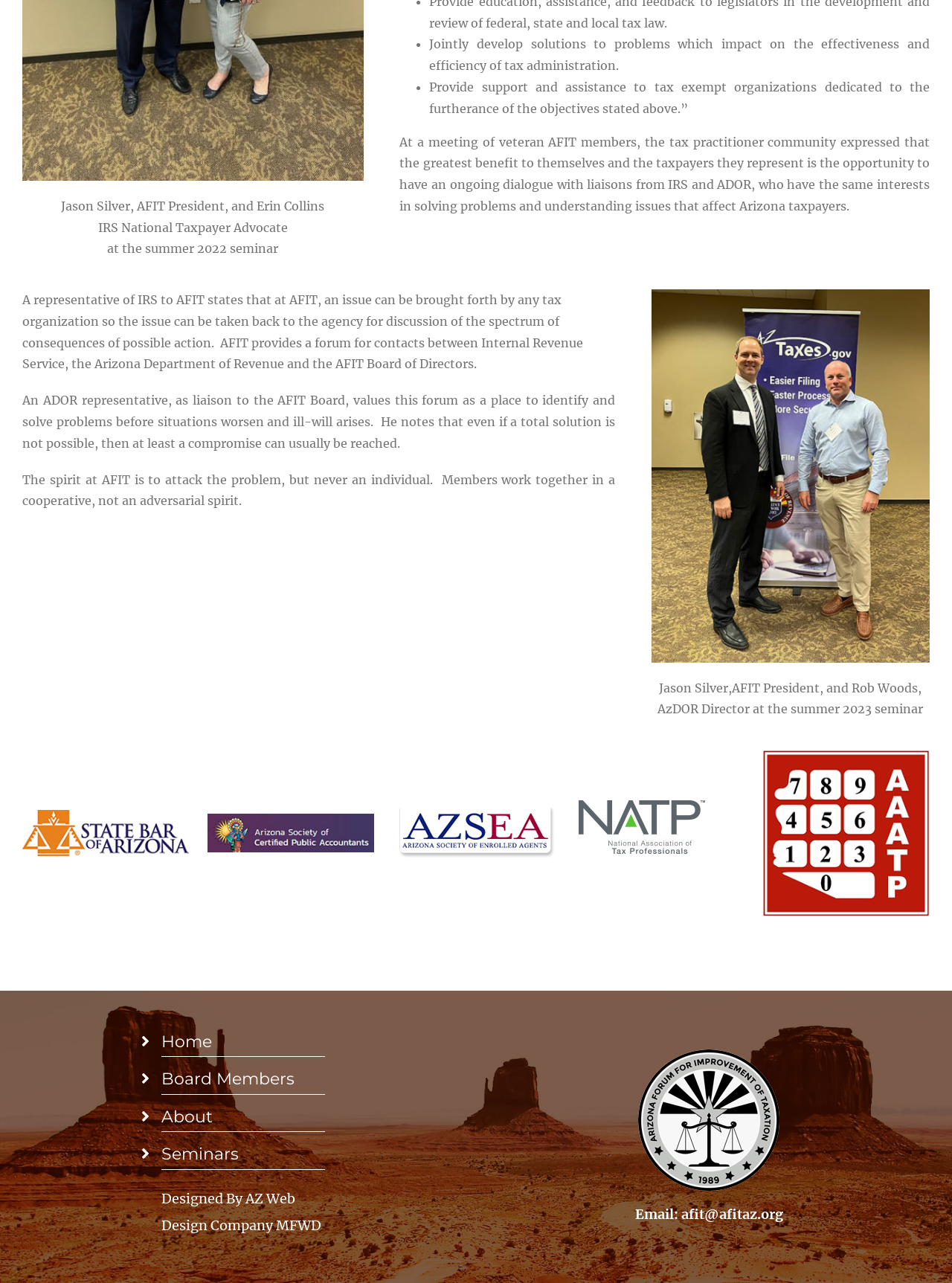Provide the bounding box coordinates for the specified HTML element described in this description: "Go to Top". The coordinates should be four float numbers ranging from 0 to 1, in the format [left, top, right, bottom].

[0.904, 0.351, 0.941, 0.371]